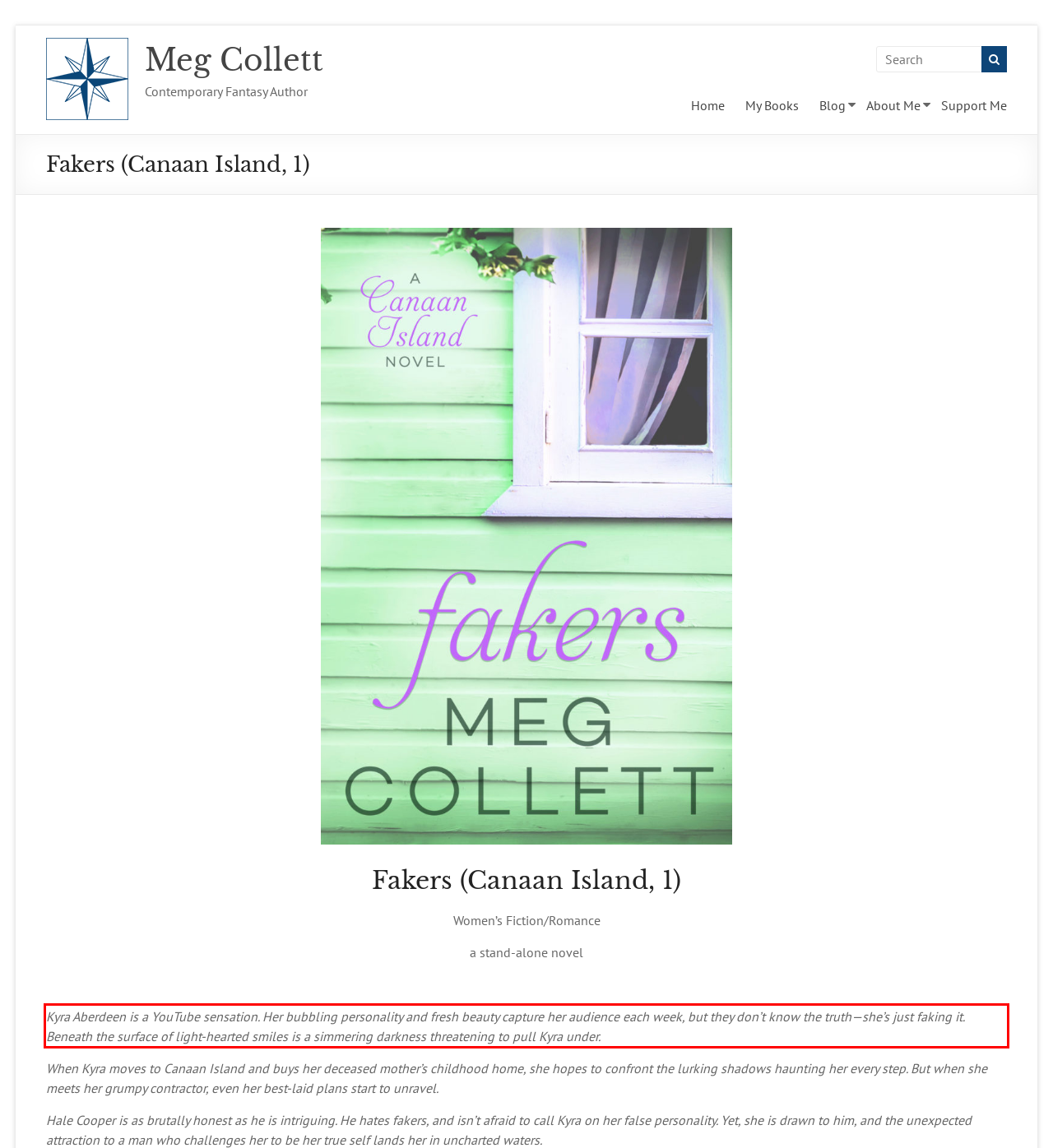Given a screenshot of a webpage with a red bounding box, extract the text content from the UI element inside the red bounding box.

Kyra Aberdeen is a YouTube sensation. Her bubbling personality and fresh beauty capture her audience each week, but they don’t know the truth—she’s just faking it. Beneath the surface of light-hearted smiles is a simmering darkness threatening to pull Kyra under.